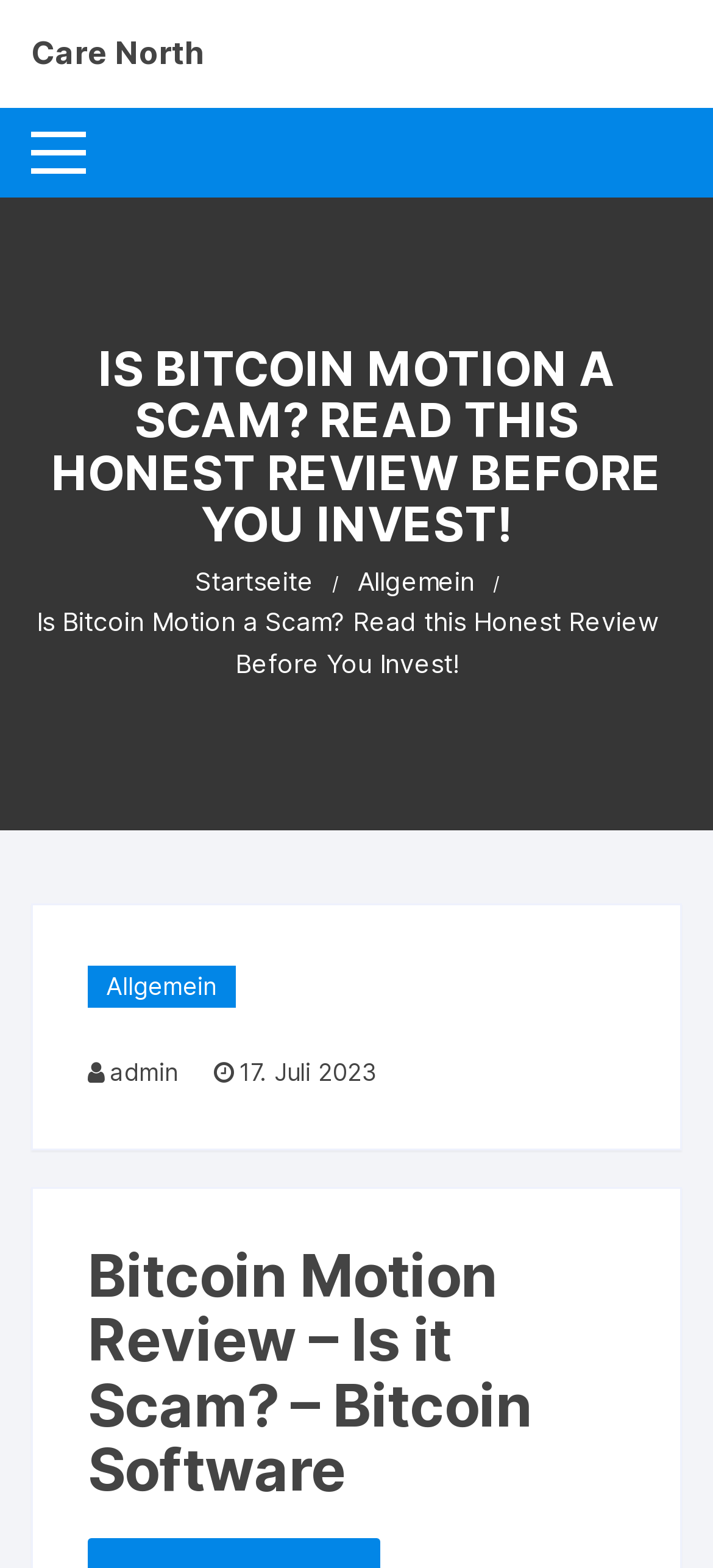Respond to the following question using a concise word or phrase: 
Is there a button on the webpage?

Yes